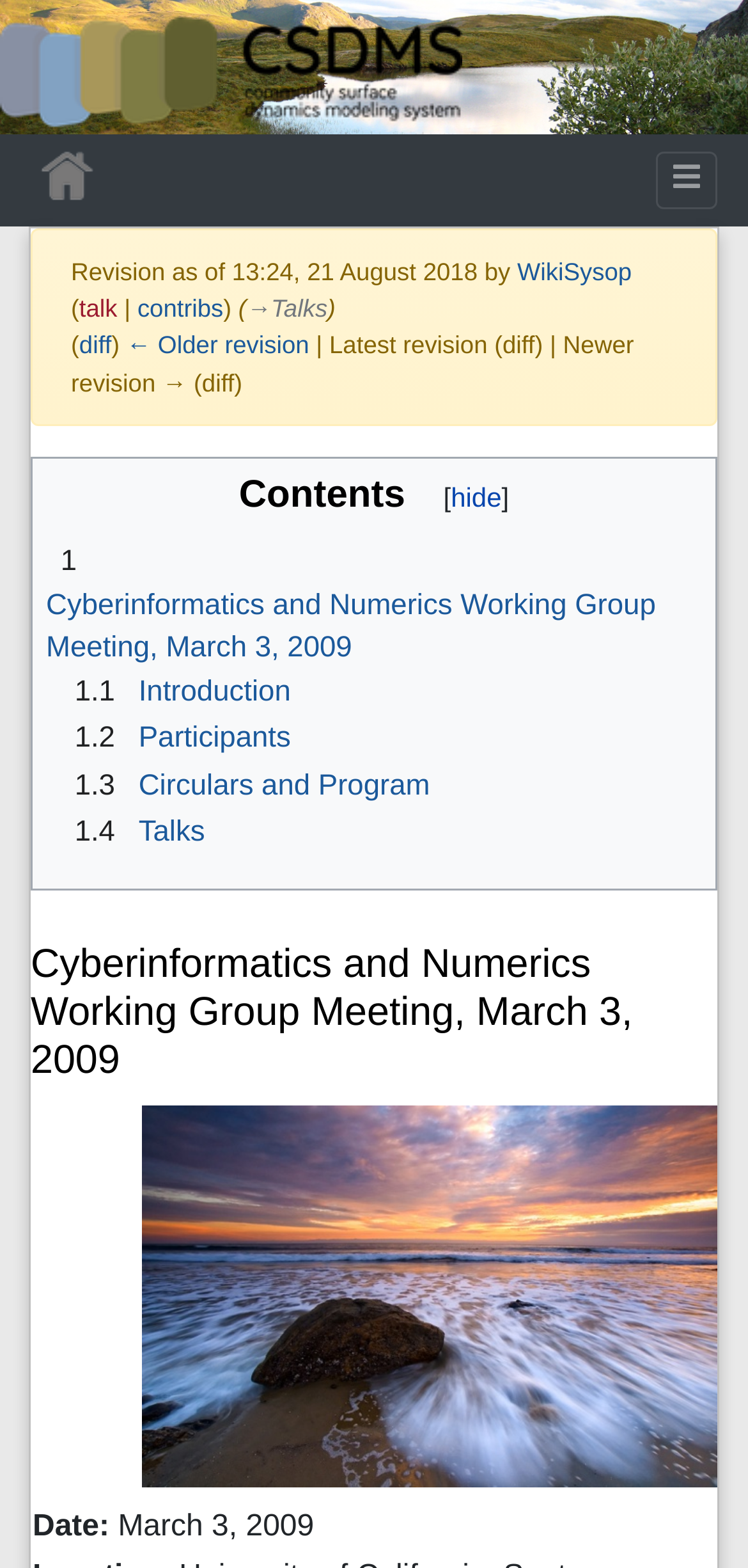Identify the bounding box of the UI element that matches this description: "← Older revision".

[0.169, 0.211, 0.413, 0.229]